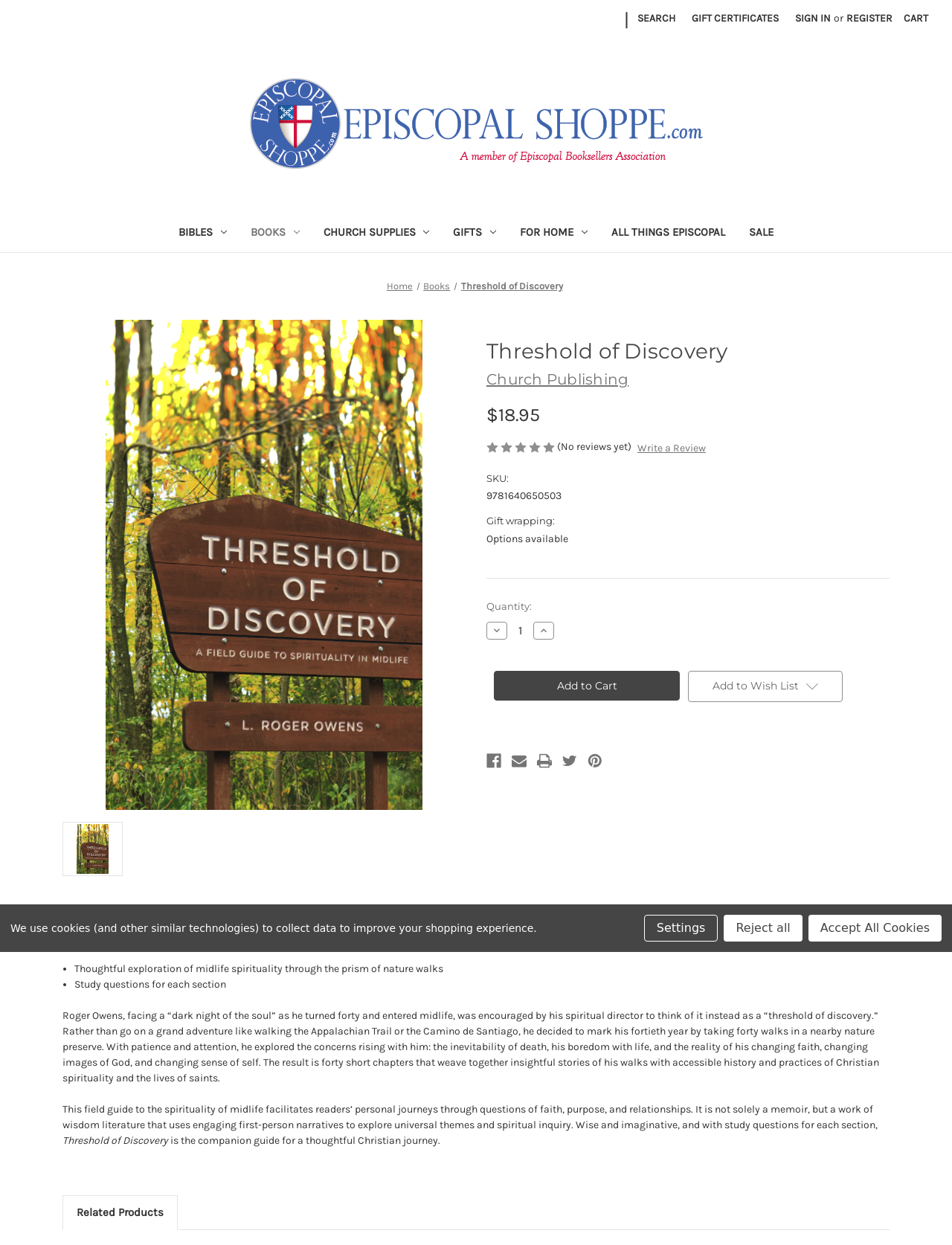Please provide a comprehensive answer to the question based on the screenshot: What is the price of the Threshold of Discovery book?

I found the price of the book by looking at the text '$18.95' located at the coordinates [0.511, 0.324, 0.567, 0.342] which is a StaticText element.